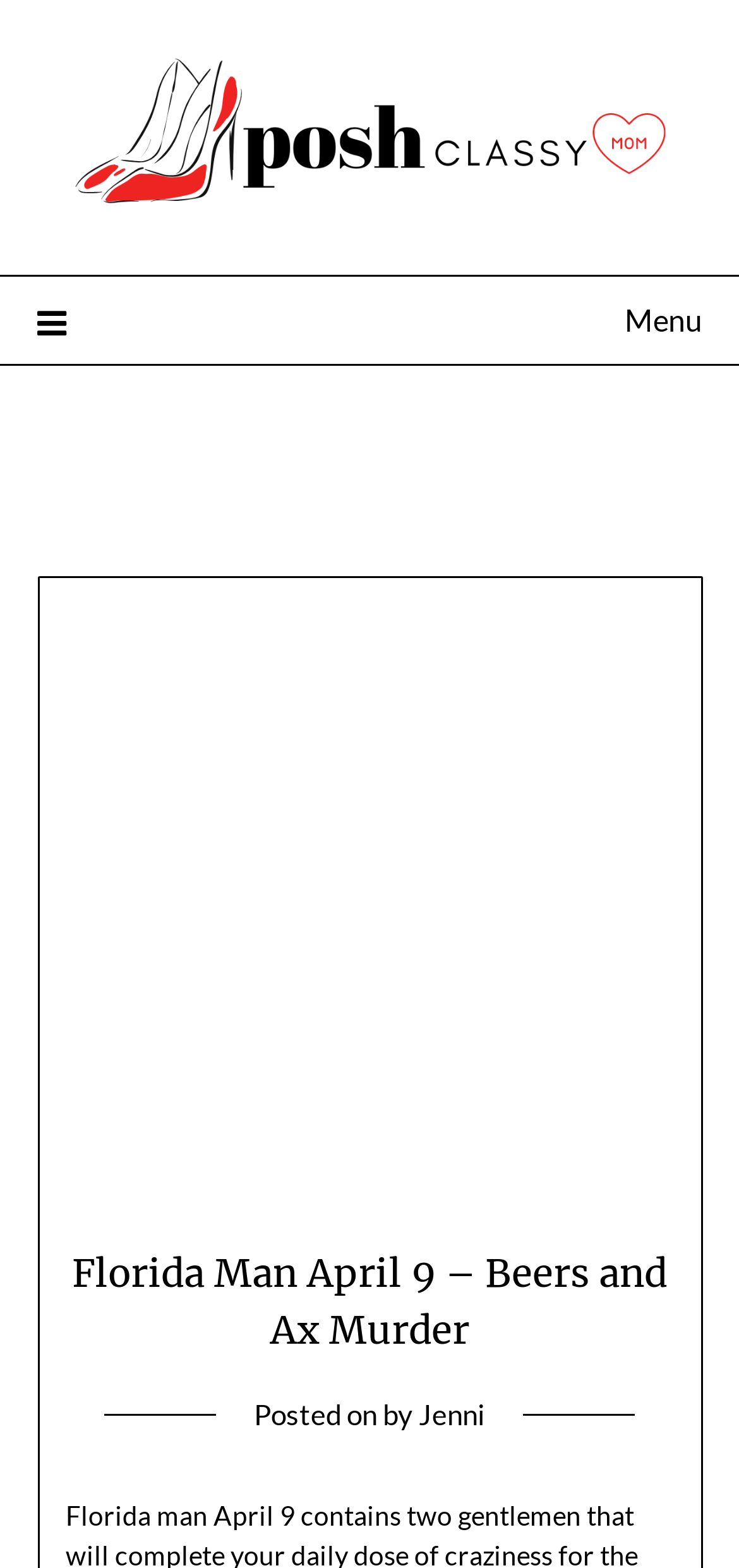What is the topic of the article?
Please provide a detailed and thorough answer to the question.

The topic of the article can be inferred from the header, which says 'Florida Man April 9 – Beers and Ax Murder', indicating that the article is about a specific event or story related to Florida Man on April 9.